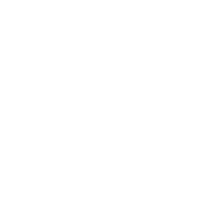Offer a detailed explanation of what is depicted in the image.

The image features the "Shockwave therapy equipment SW7," a modern device designed for shockwave therapy, which is often used in various therapeutic applications to promote healing and reduce pain. This equipment is part of a broader category of beauty and health machines aimed at enhancing physical therapy and wellness treatments. The design likely showcases advanced technology tailored for therapeutic use, reflecting its importance in the beauty and wellness industry.